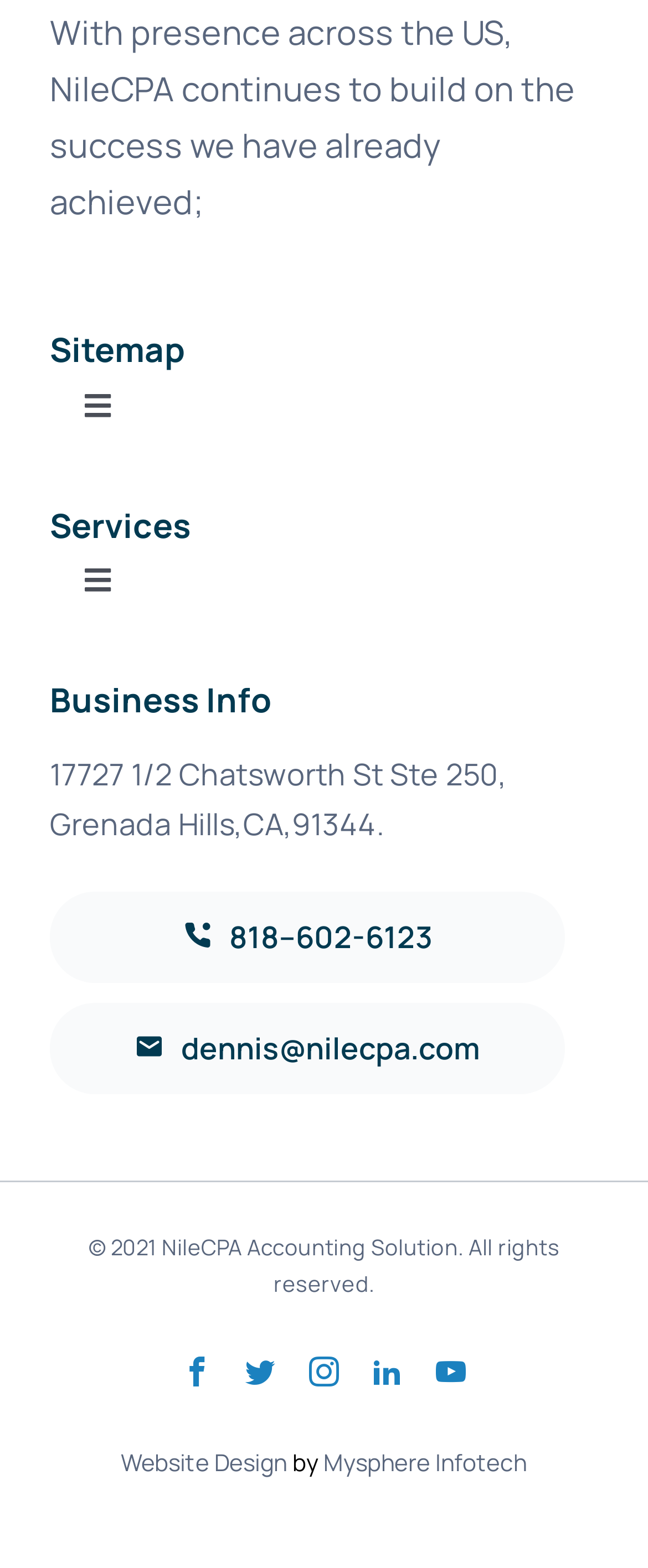What is the address of the company?
Please answer the question with a single word or phrase, referencing the image.

17727 1/2 Chatsworth St Ste 250, Grenada Hills,CA,91344